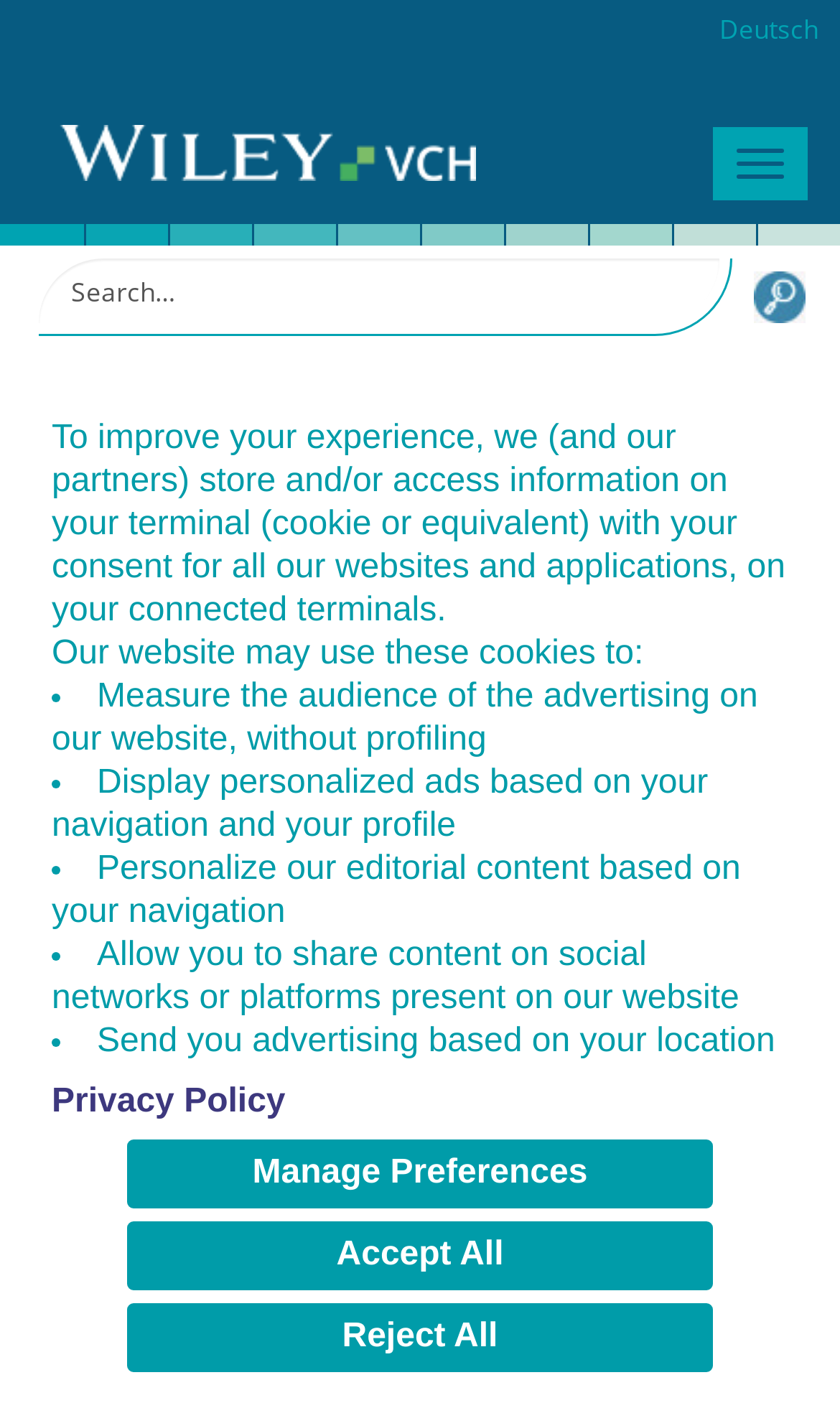Respond with a single word or phrase:
What is the language of the website?

English